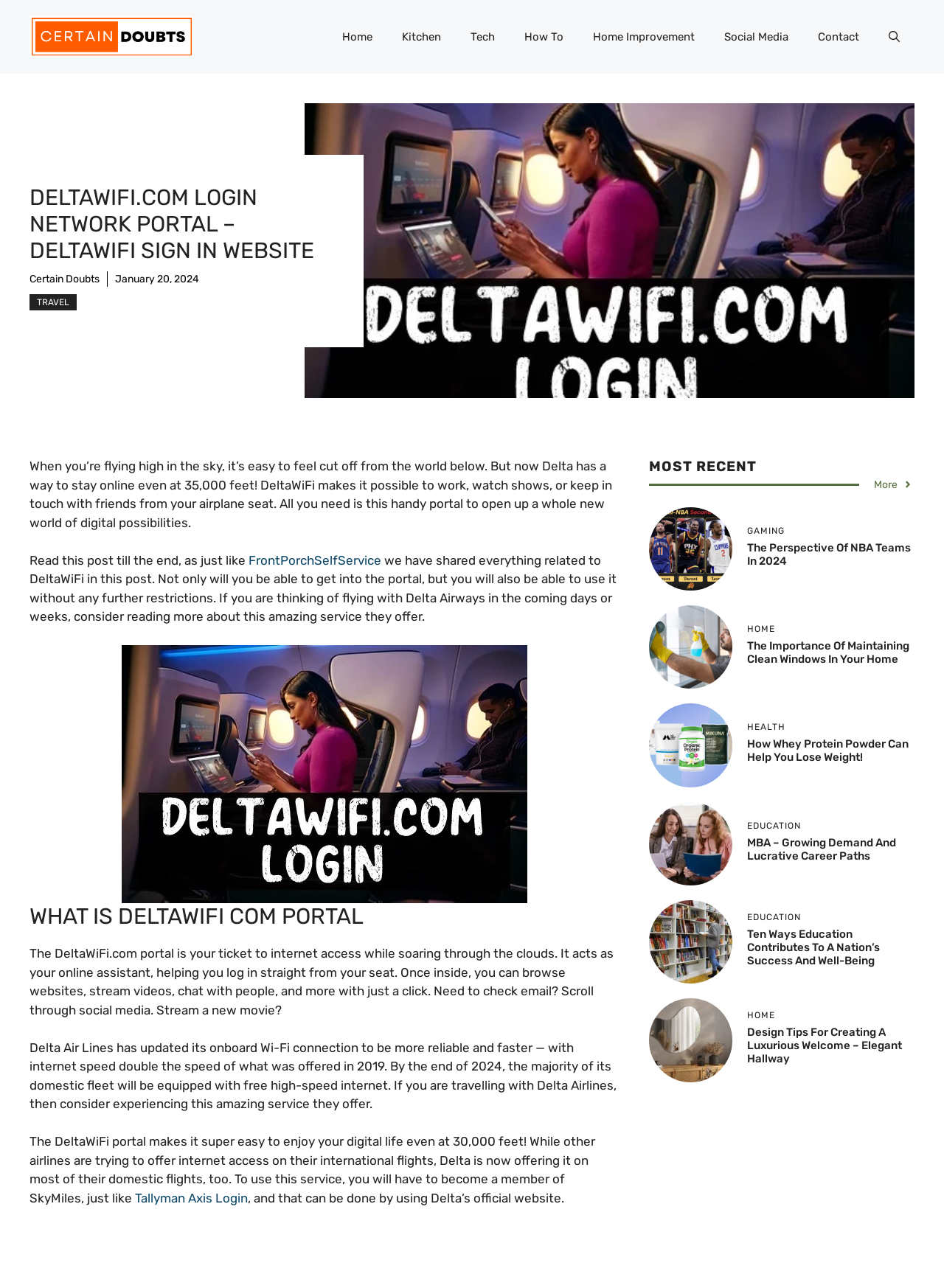Could you provide the bounding box coordinates for the portion of the screen to click to complete this instruction: "Click on the 'Home' link"?

[0.347, 0.011, 0.41, 0.046]